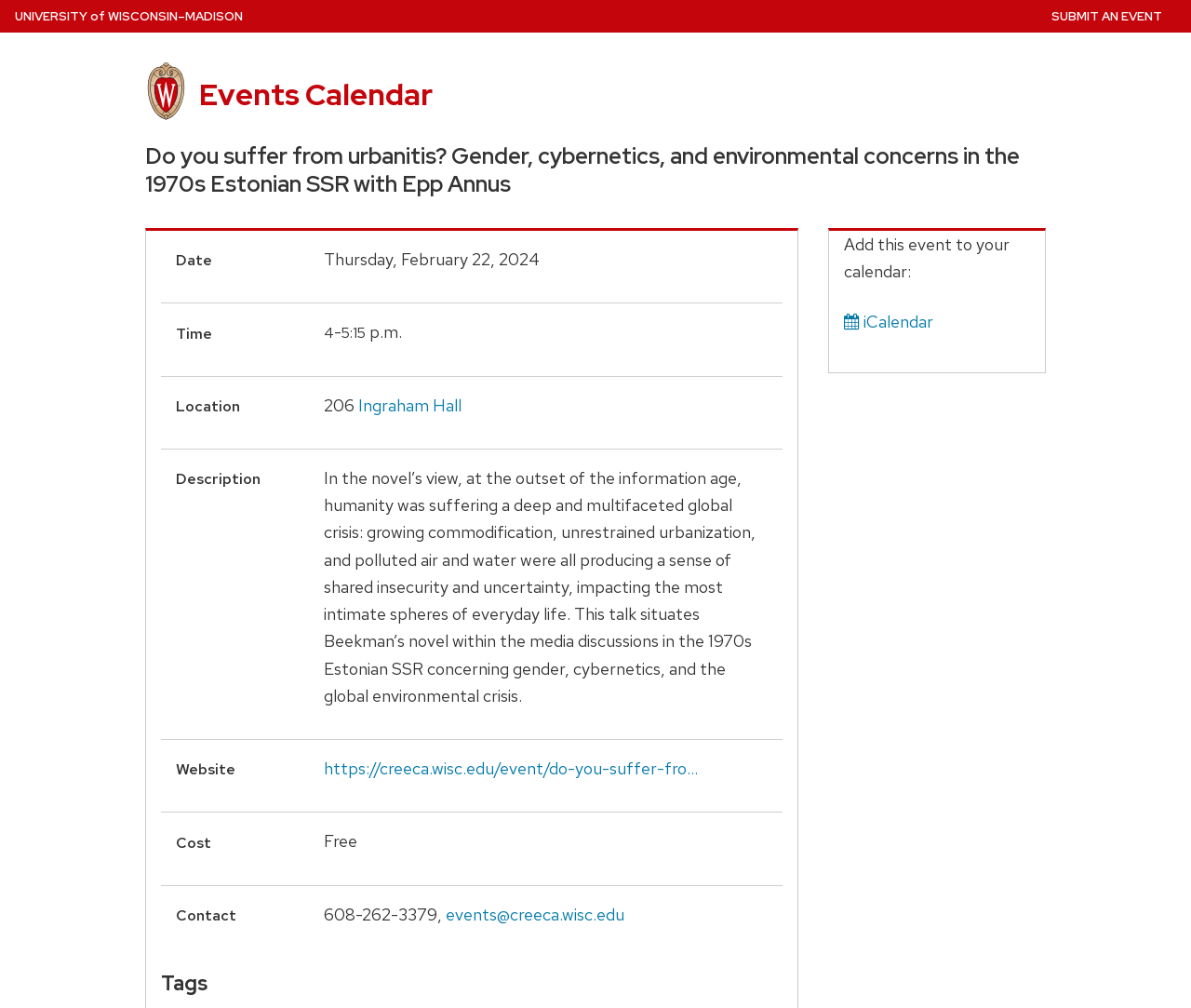Analyze and describe the webpage in a detailed narrative.

The webpage appears to be an event page for a lecture titled "Do you suffer from urbanitis? Gender, cybernetics, and environmental concerns in the 1970s Estonian SSR with Epp Annus" at the University of Wisconsin-Madison. 

At the top left corner, there is a navigation menu with a link to the University Home Page. Below this, there is a link to "Skip to main content". 

On the top right side, there is a secondary navigation menu with a link to "SUBMIT AN EVENT". 

The main content of the page is divided into sections. The first section has a heading with the title of the event, followed by an "Event Details" section. This section contains information about the event, including the date, time, location, and description. The date is Thursday, February 22, 2024, and the time is 5:15 p.m. The location is Ingraham Hall, room 206. The description is a lengthy text that discusses the topic of the lecture. 

Below the event details, there are sections for "Website", "Cost", and "Contact". The website section has a link to the event's webpage, the cost is free, and the contact section has a phone number and an email address. 

At the bottom of the page, there is a "Tags" section, followed by a section that allows users to add the event to their calendar. This section has a link to download the event in iCalendar format.